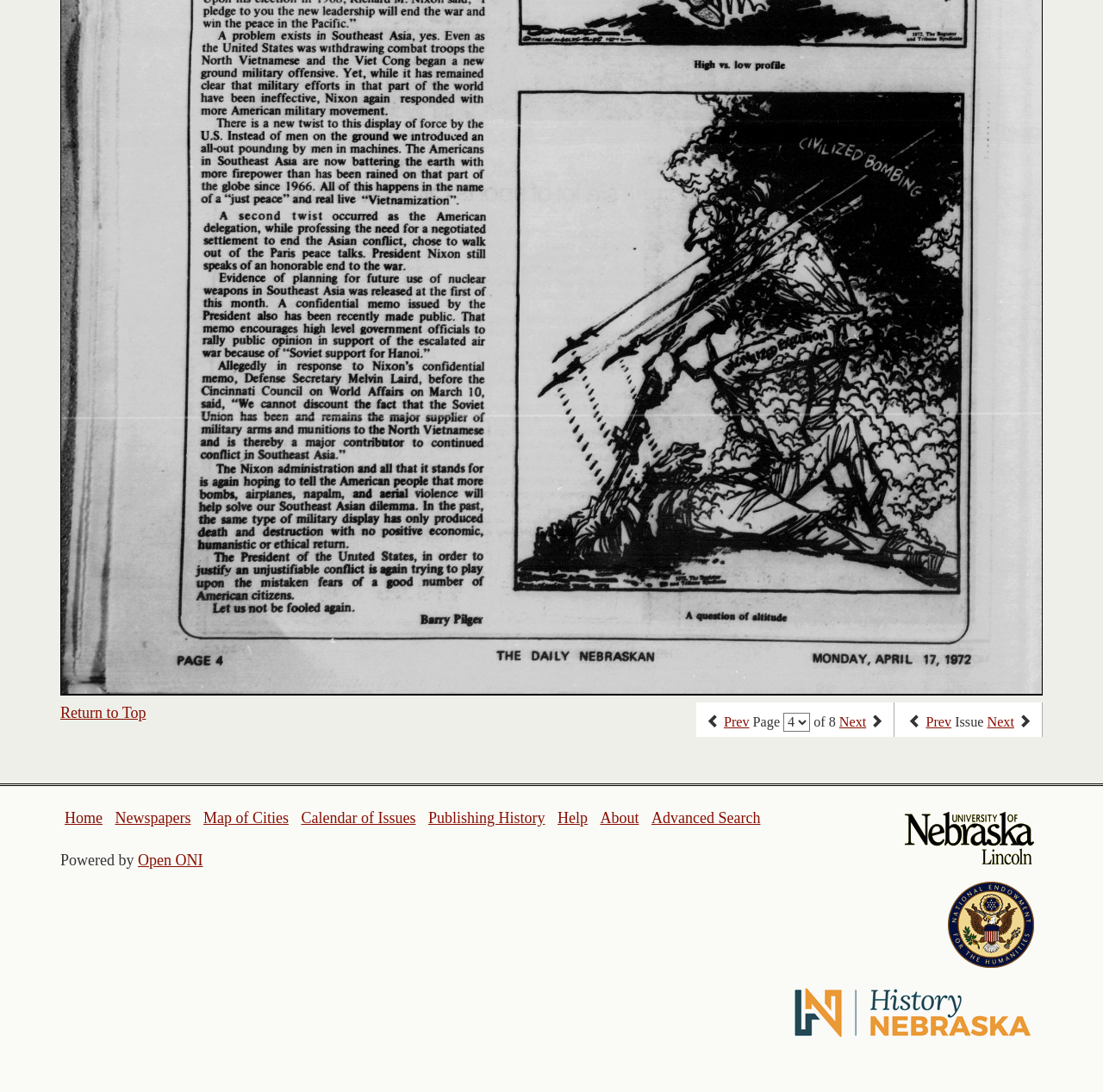Locate the coordinates of the bounding box for the clickable region that fulfills this instruction: "go to previous page".

[0.656, 0.654, 0.679, 0.668]